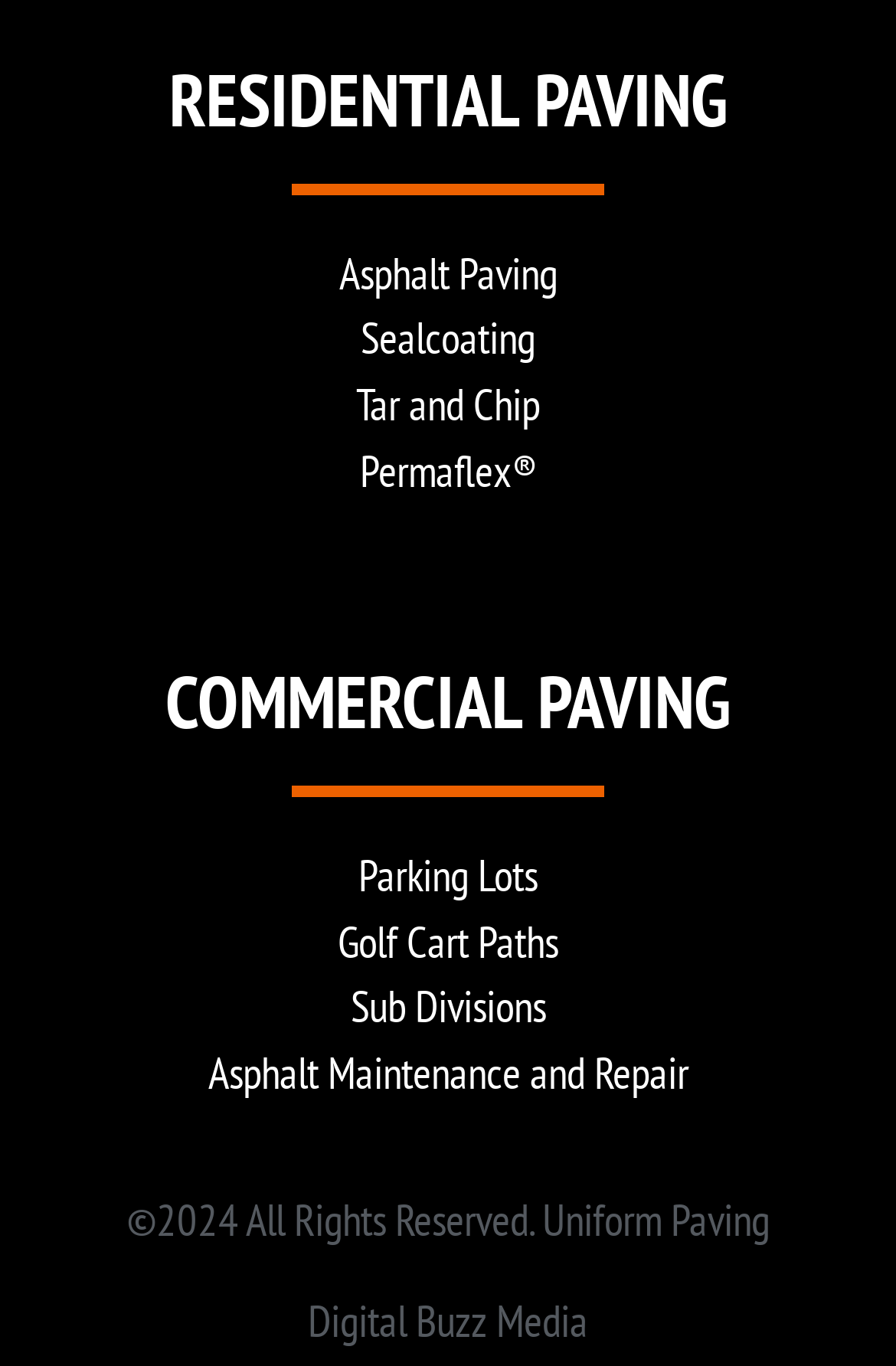Determine the bounding box coordinates of the region to click in order to accomplish the following instruction: "View Commercial Paving". Provide the coordinates as four float numbers between 0 and 1, specifically [left, top, right, bottom].

[0.151, 0.487, 0.849, 0.541]